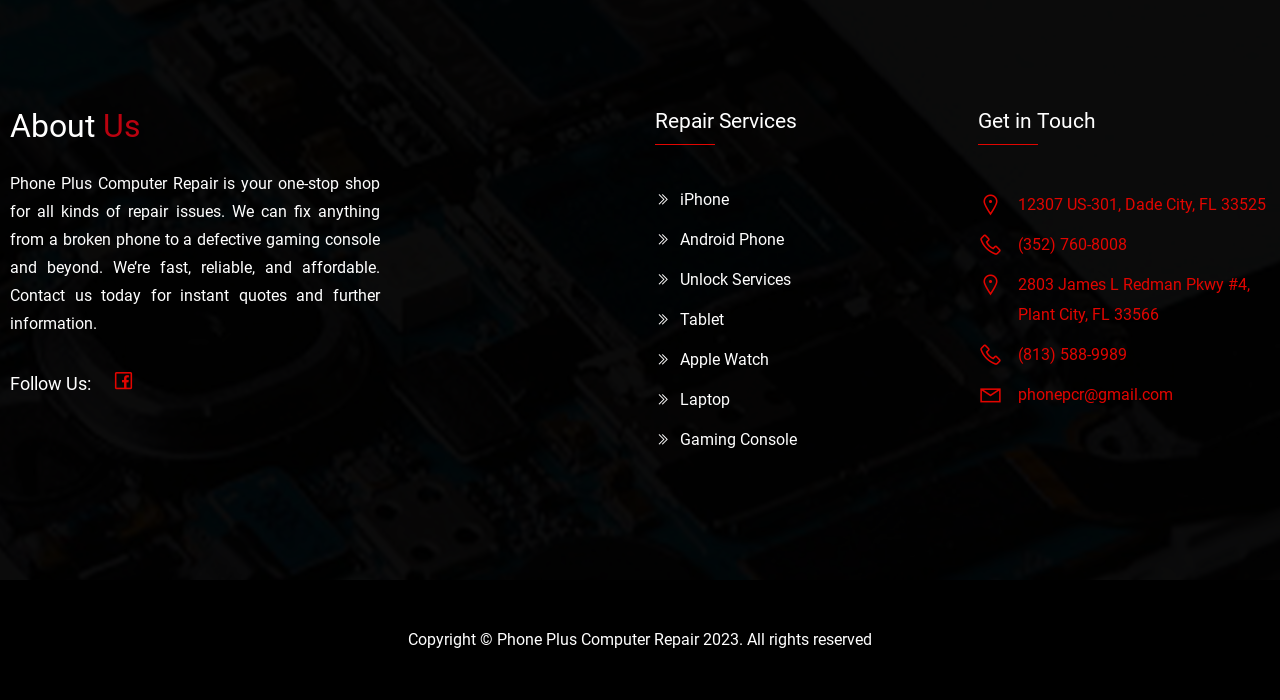Determine the bounding box coordinates of the section to be clicked to follow the instruction: "Contact Phone Plus Computer Repair via email". The coordinates should be given as four float numbers between 0 and 1, formatted as [left, top, right, bottom].

[0.795, 0.55, 0.916, 0.577]